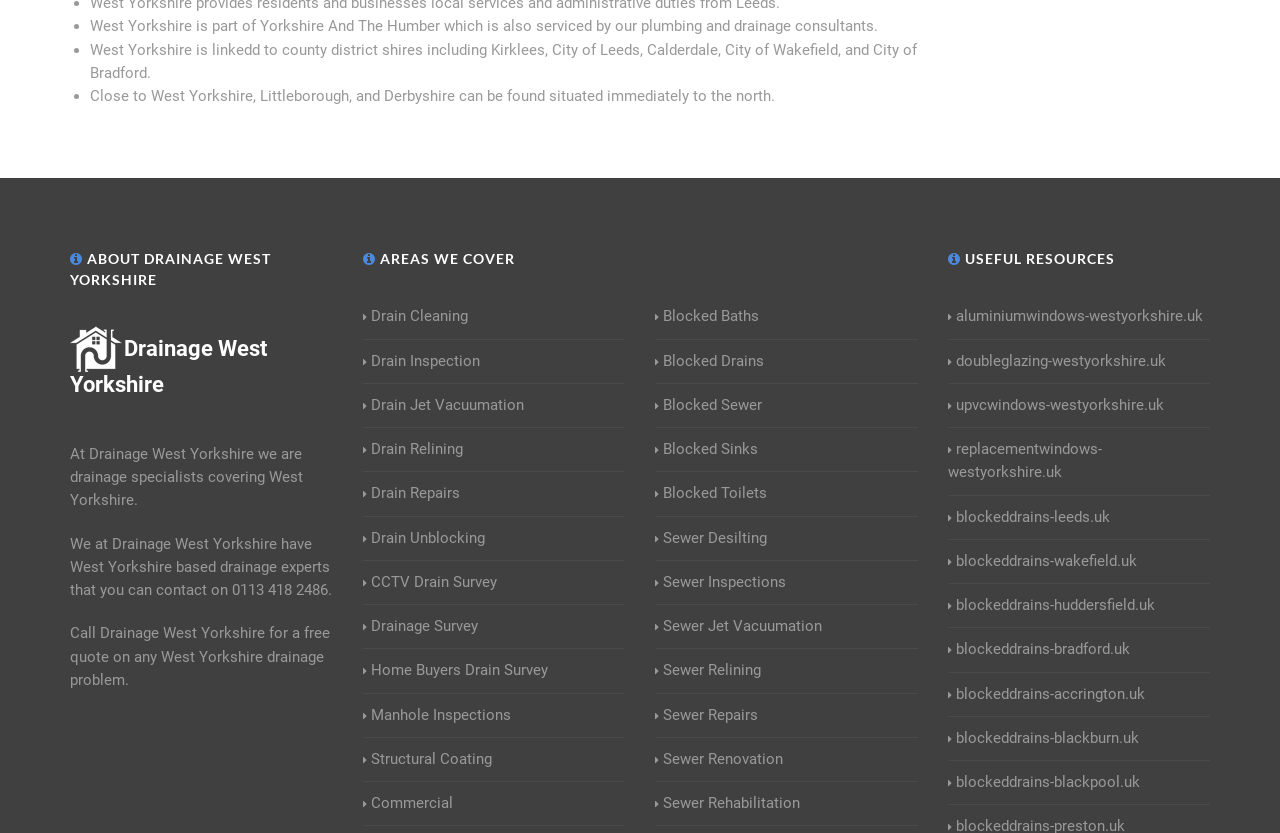Give a short answer to this question using one word or a phrase:
What is the phone number to contact Drainage West Yorkshire?

0113 418 2486